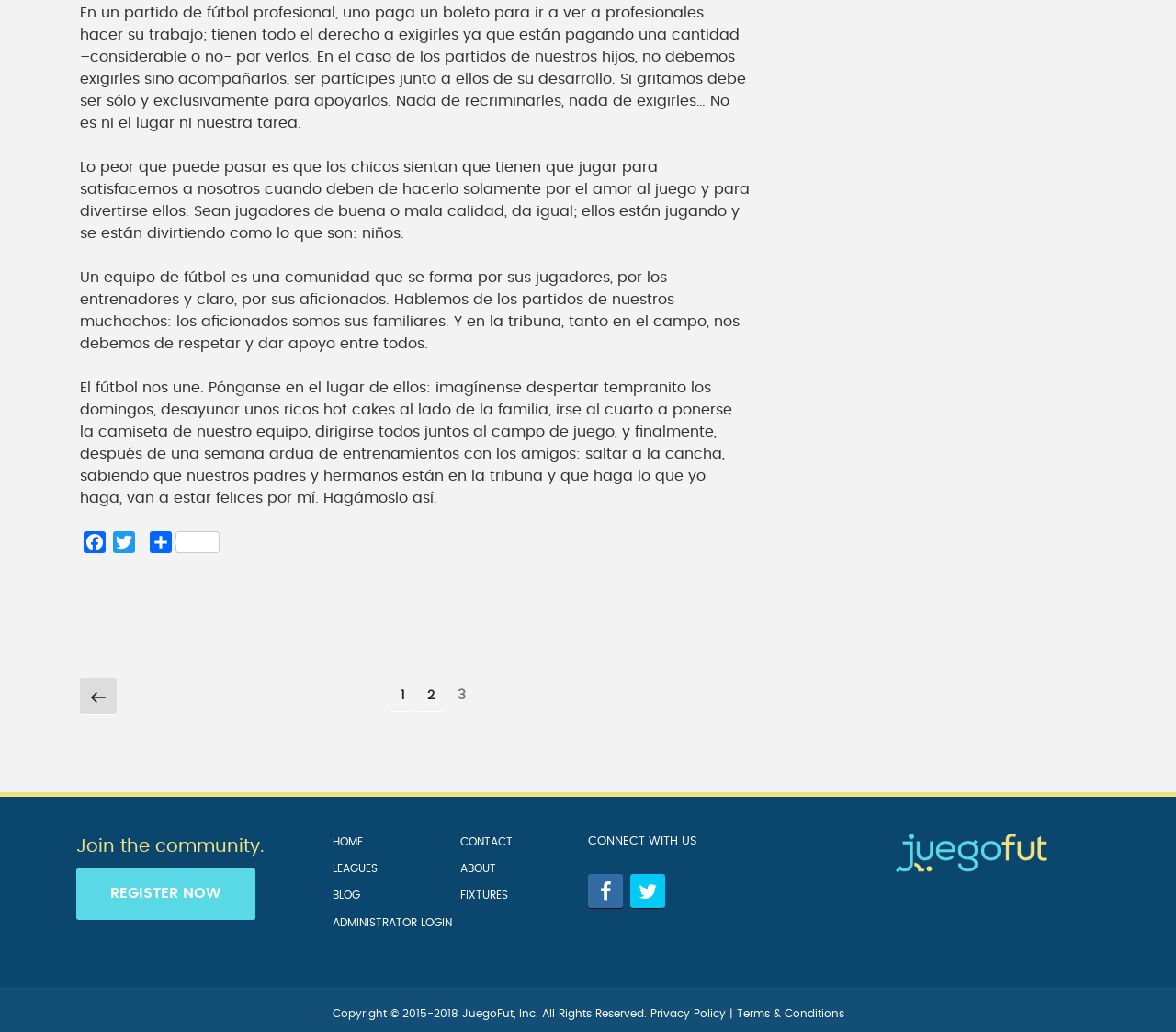Please provide a comprehensive answer to the question below using the information from the image: How many social media links are available?

There are three social media links available on the webpage, which are Facebook, Twitter, and Share.